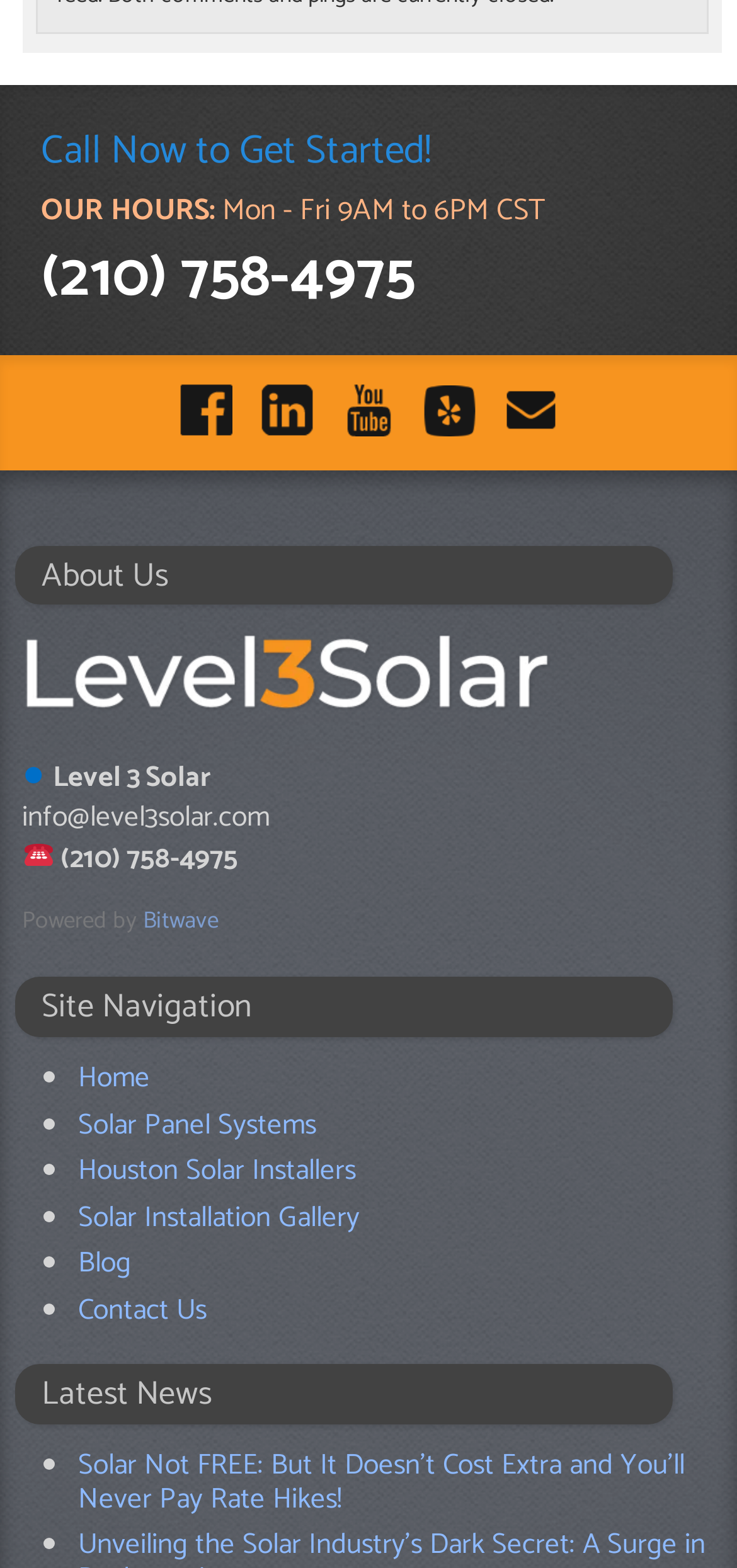Pinpoint the bounding box coordinates of the area that should be clicked to complete the following instruction: "Go to Home page". The coordinates must be given as four float numbers between 0 and 1, i.e., [left, top, right, bottom].

[0.106, 0.672, 0.204, 0.702]